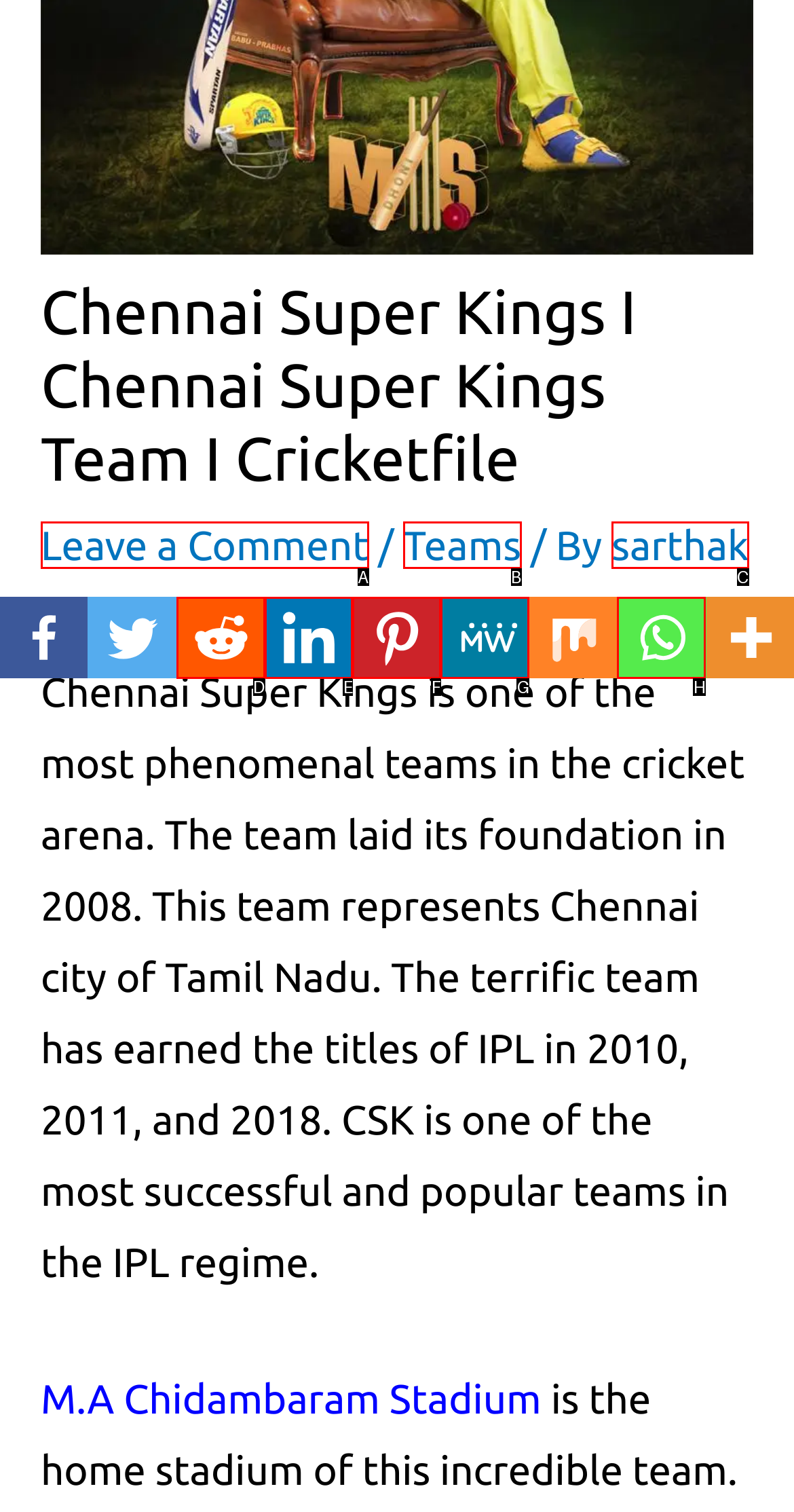Using the description: aria-label="Open search", find the corresponding HTML element. Provide the letter of the matching option directly.

None